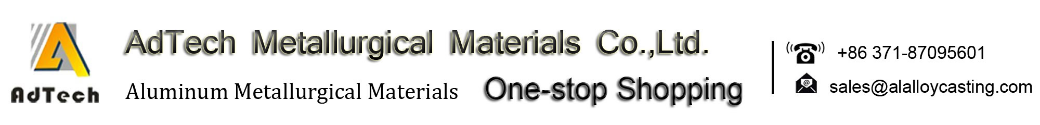Give a detailed explanation of what is happening in the image.

The image features the branding and contact information for AdTech Metallurgical Materials Co., Ltd. Prominently displayed is the company logo, which incorporates a stylized letter "A" along with the brand name "AdTech." Below, the phrase "Aluminum Metallurgical Materials" emphasizes the company's focus, while "One-stop Shopping" highlights their comprehensive service offering. Contact details include a phone number, +86 371-87095601, and an email address, sales@alalloycasting.com, providing potential customers with direct access to support and inquiries. The overall design is professional, reflecting the company's commitment to quality in the metallurgical materials industry.